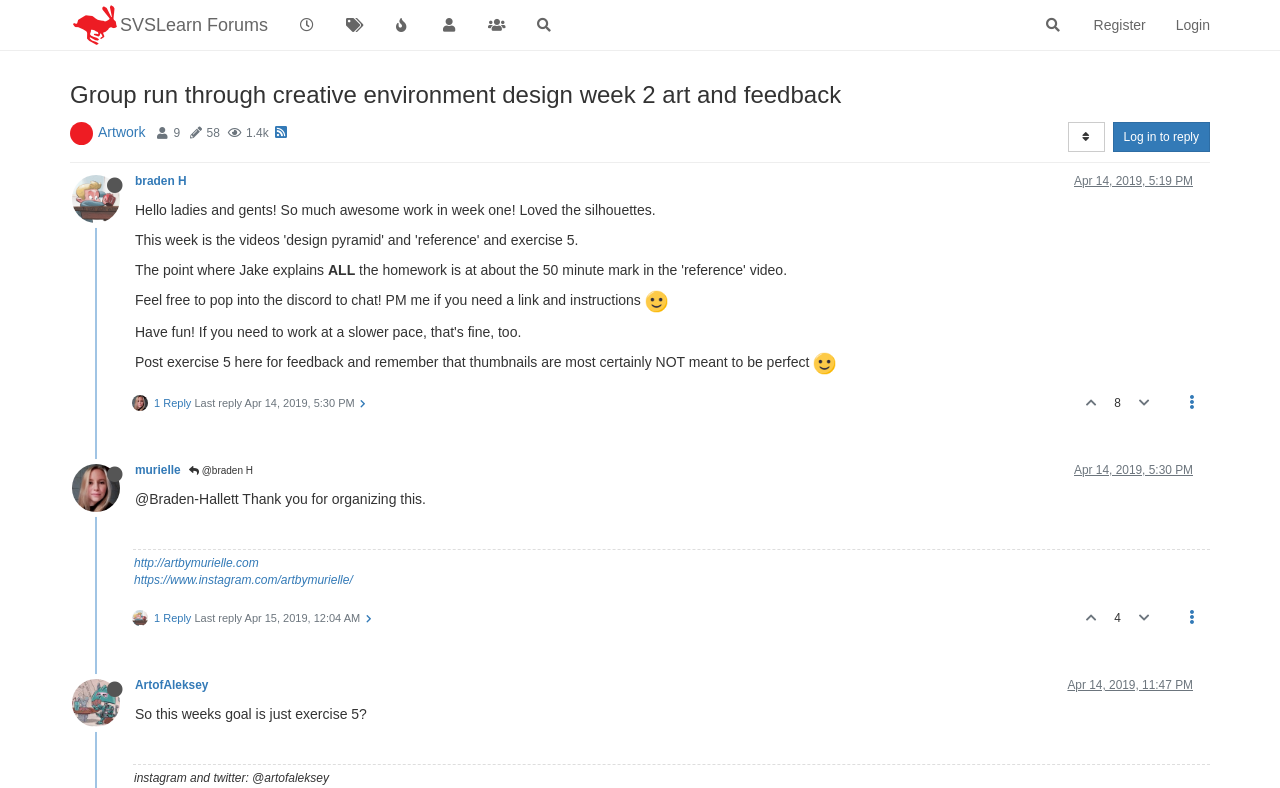Identify the bounding box coordinates of the section that should be clicked to achieve the task described: "Search for something".

[0.791, 0.005, 0.854, 0.058]